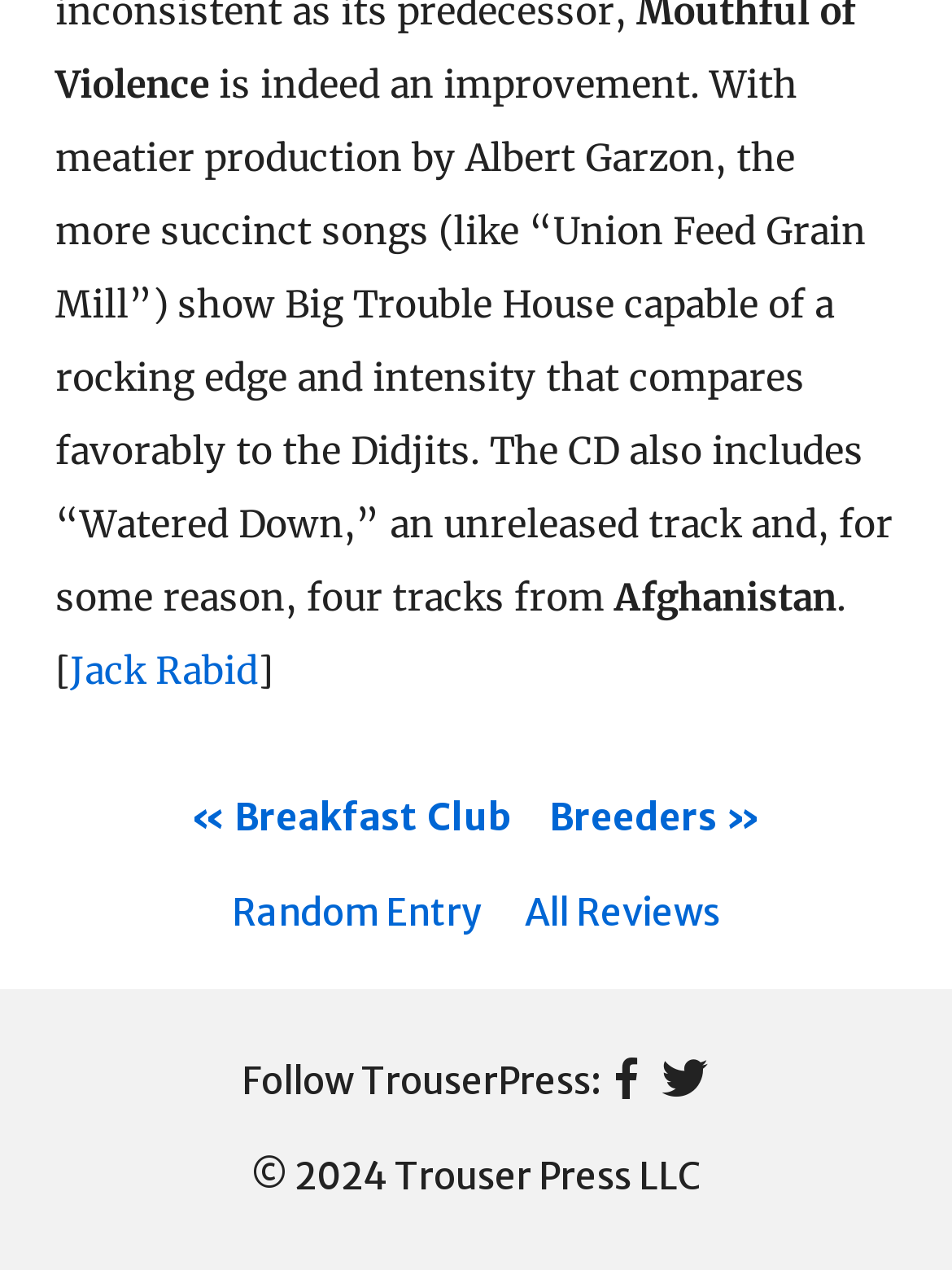What is the name of the album being reviewed?
Using the information from the image, give a concise answer in one word or a short phrase.

Big Trouble House